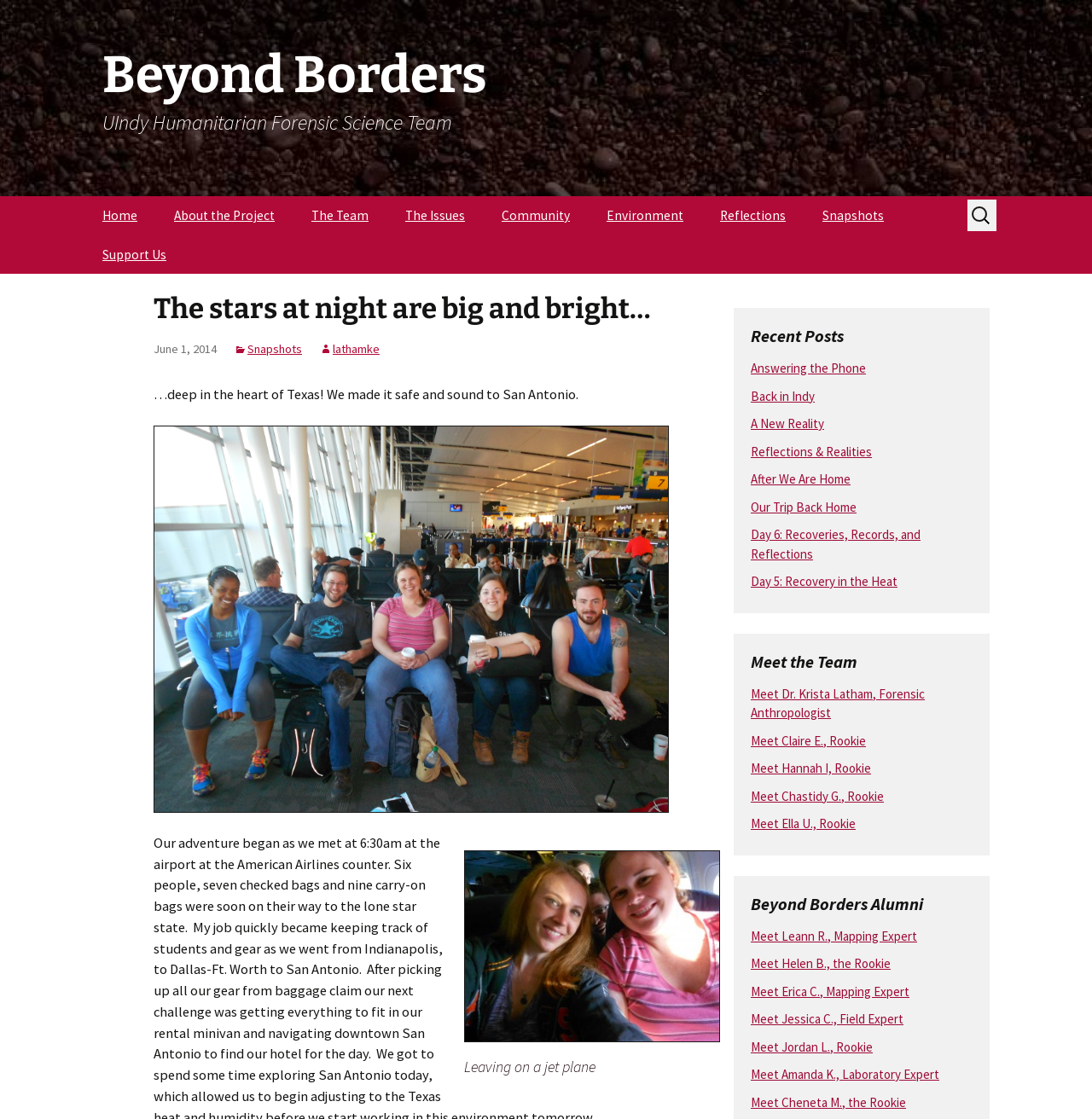Pinpoint the bounding box coordinates of the clickable element to carry out the following instruction: "Read the article about 'Ensuite Ideas'."

None